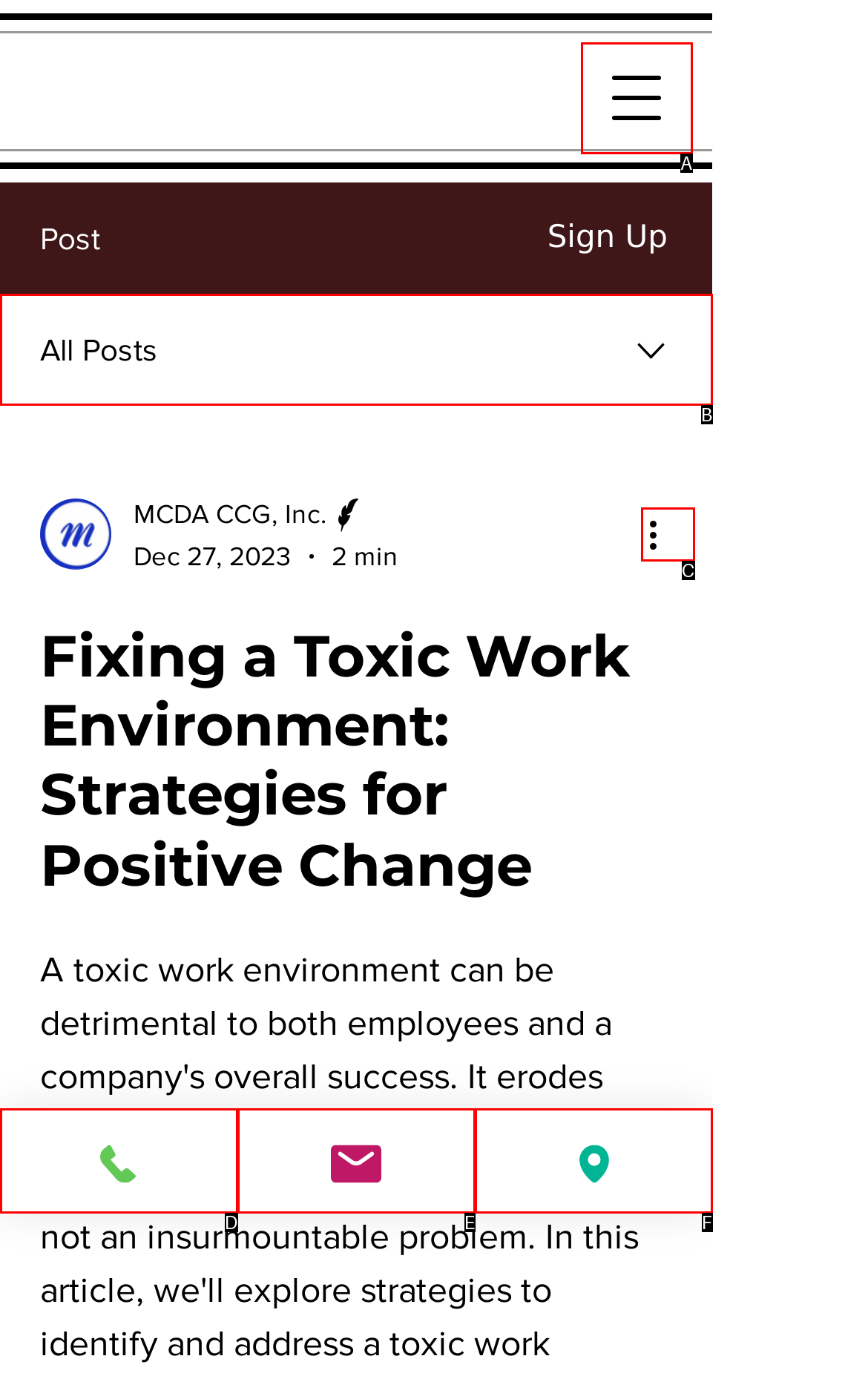Based on the given description: aria-label="Open navigation menu", determine which HTML element is the best match. Respond with the letter of the chosen option.

A